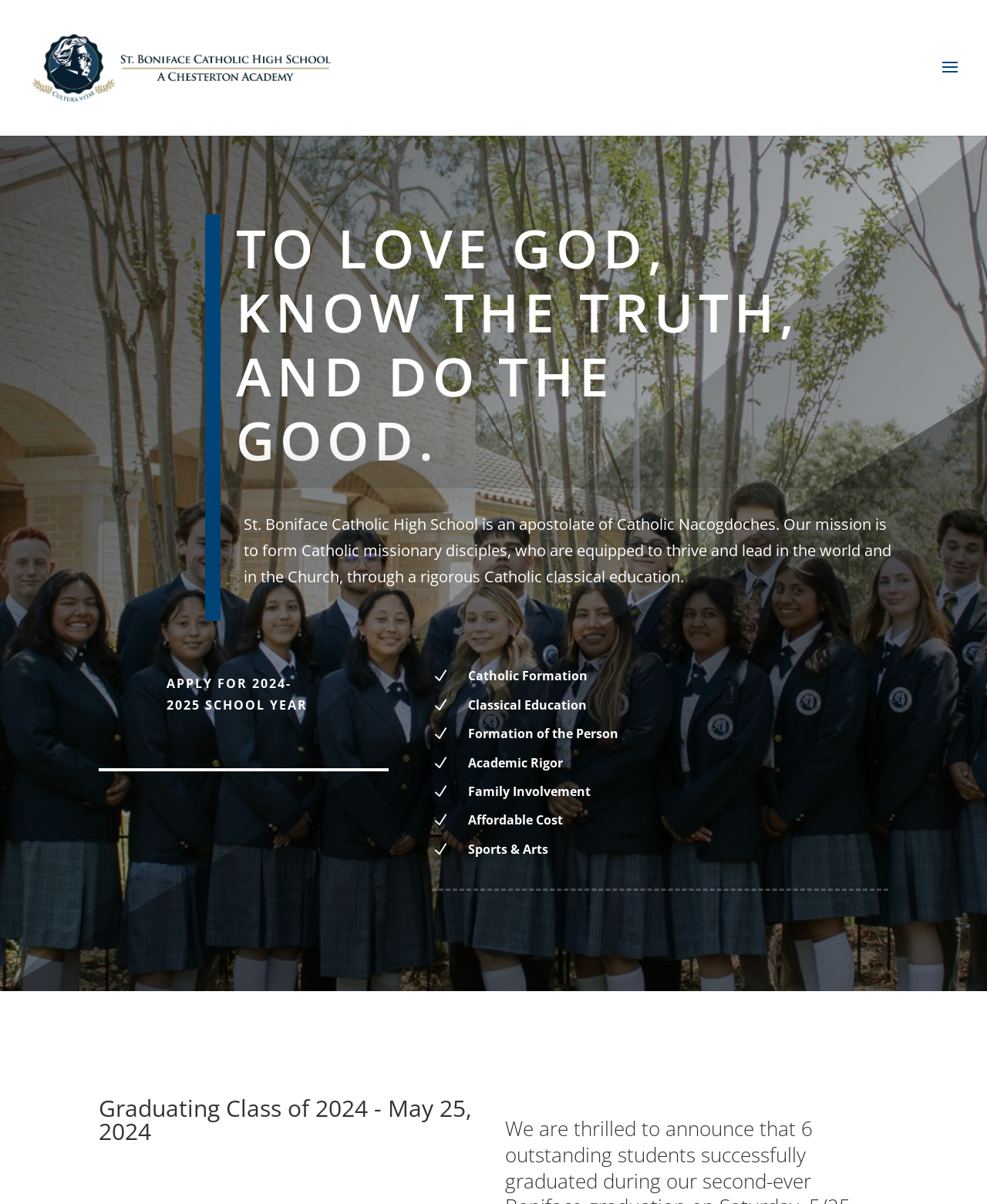Answer the following in one word or a short phrase: 
How many categories are listed under the school's focus?

6